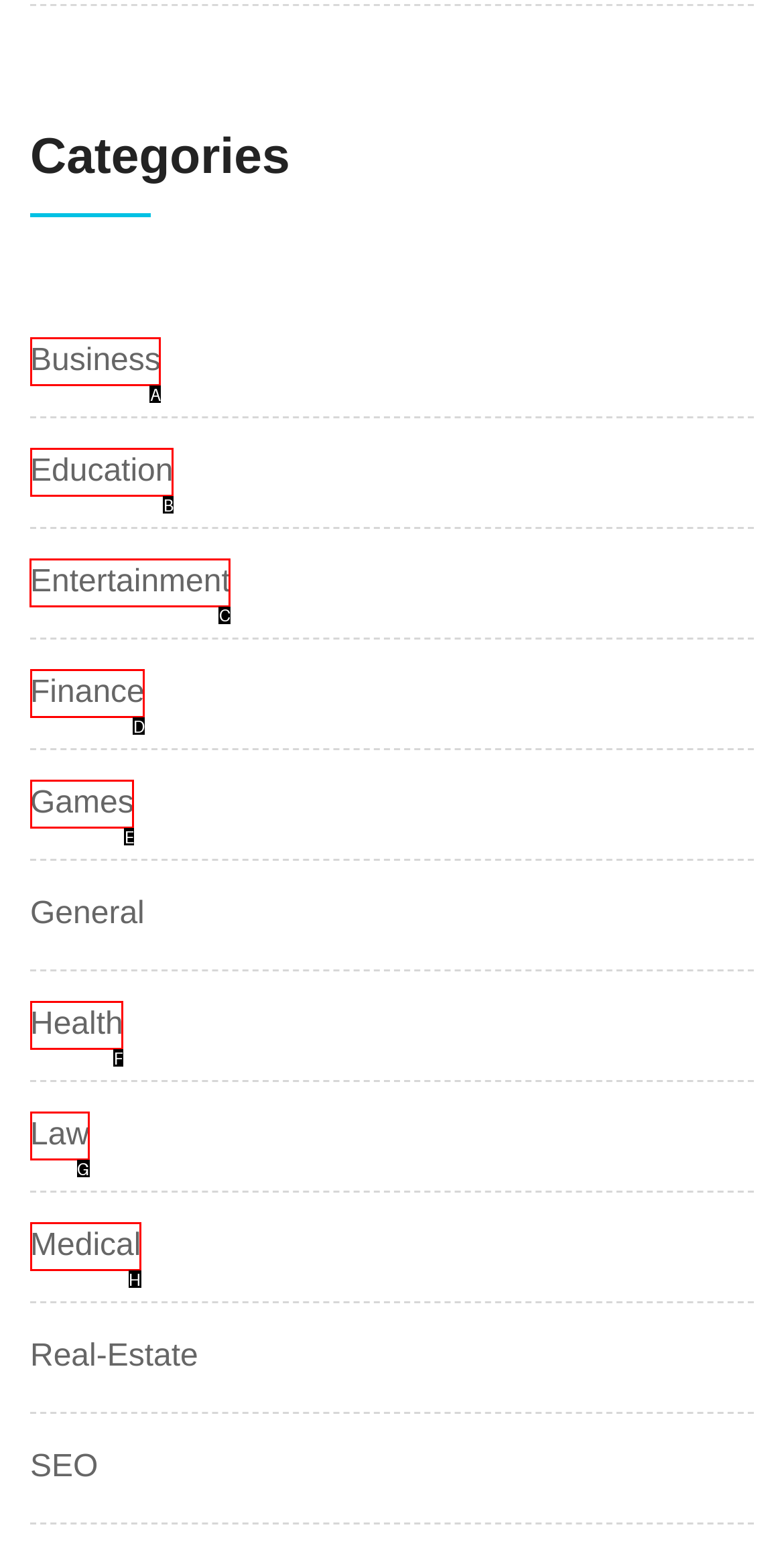Tell me which element should be clicked to achieve the following objective: Browse Entertainment section
Reply with the letter of the correct option from the displayed choices.

C